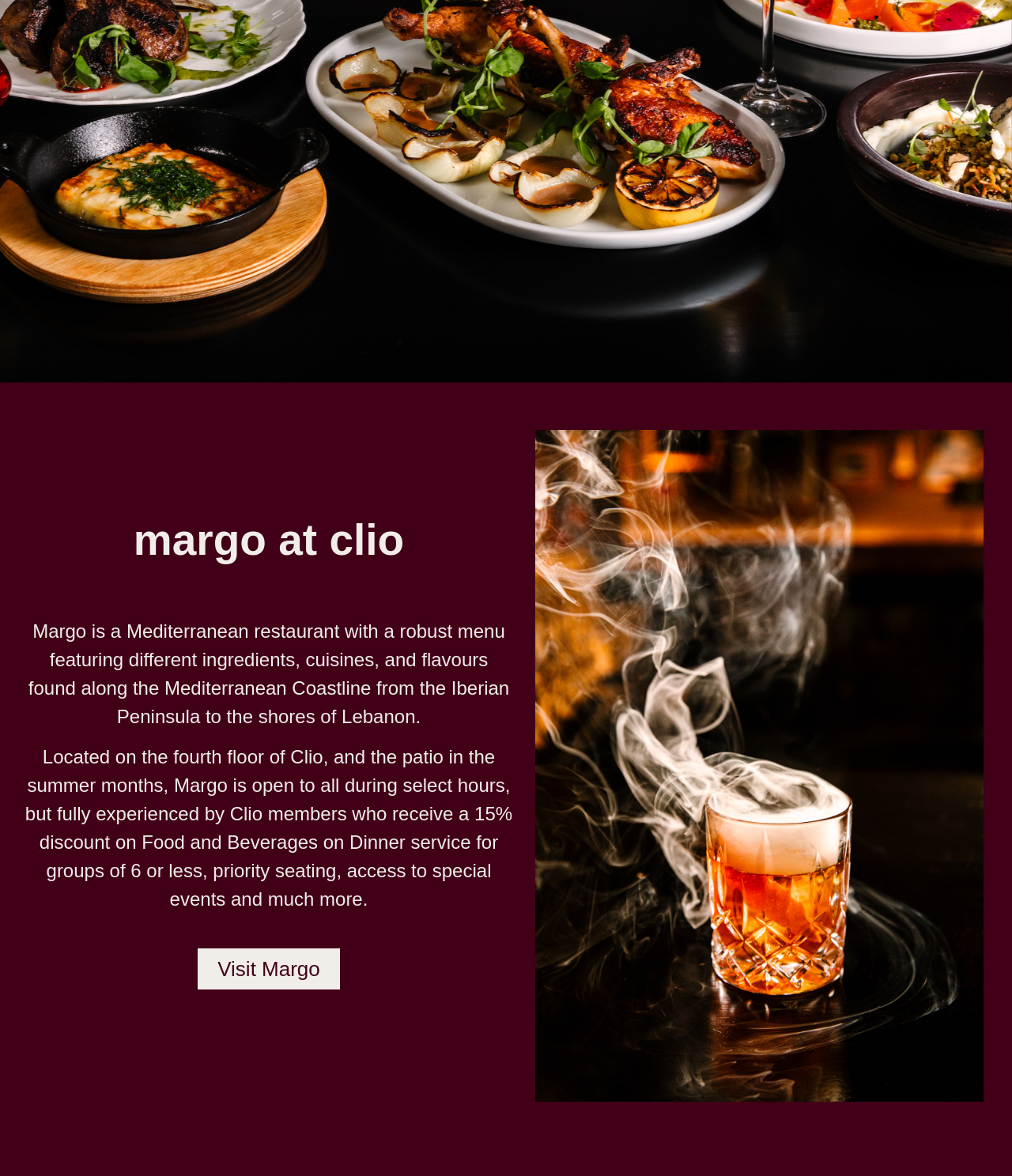Give the bounding box coordinates for the element described by: "Visit Margo".

[0.195, 0.806, 0.336, 0.841]